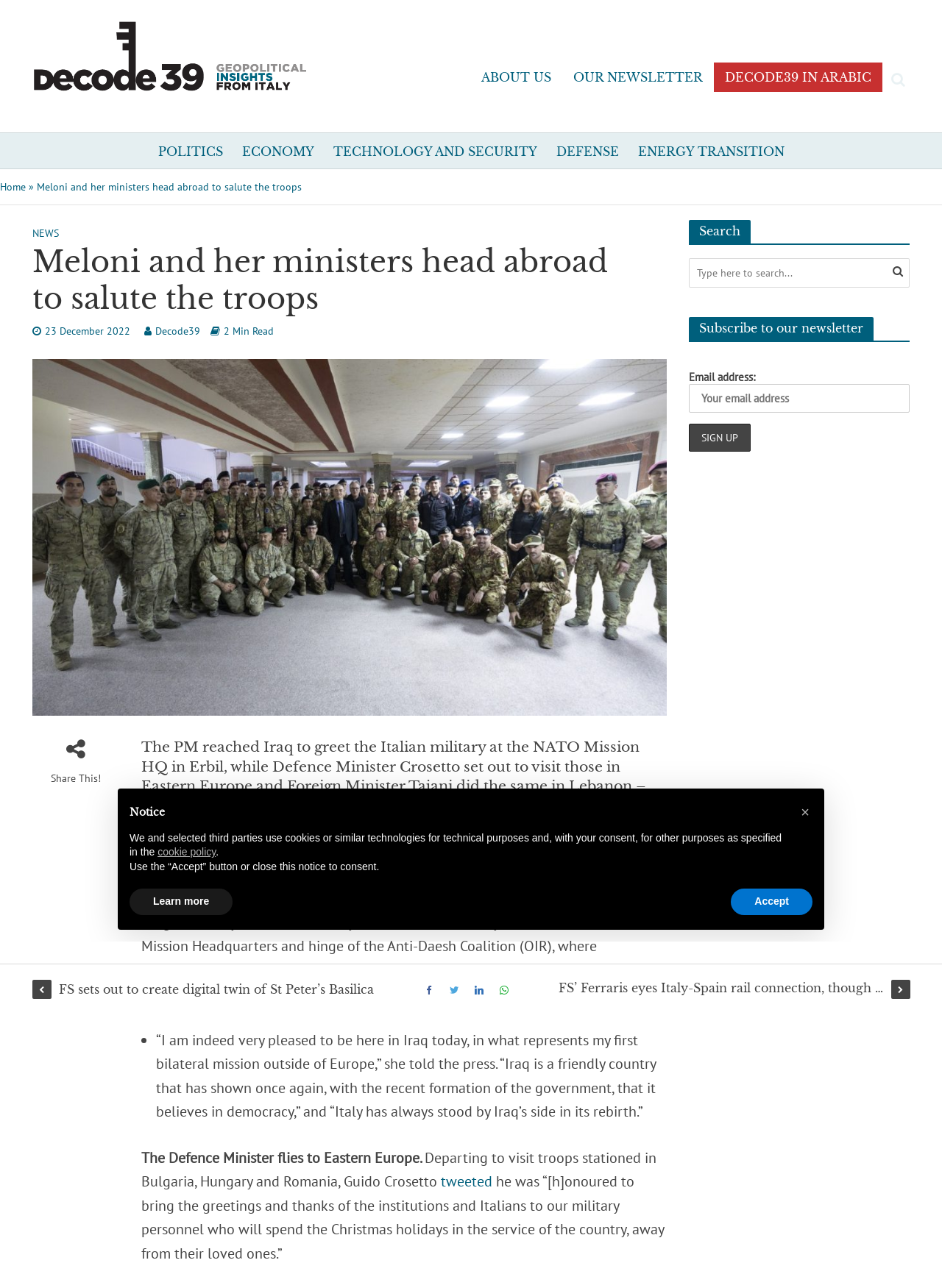Reply to the question with a single word or phrase:
What is the name of the Italian Embassy mentioned in the article?

Italian Embassy